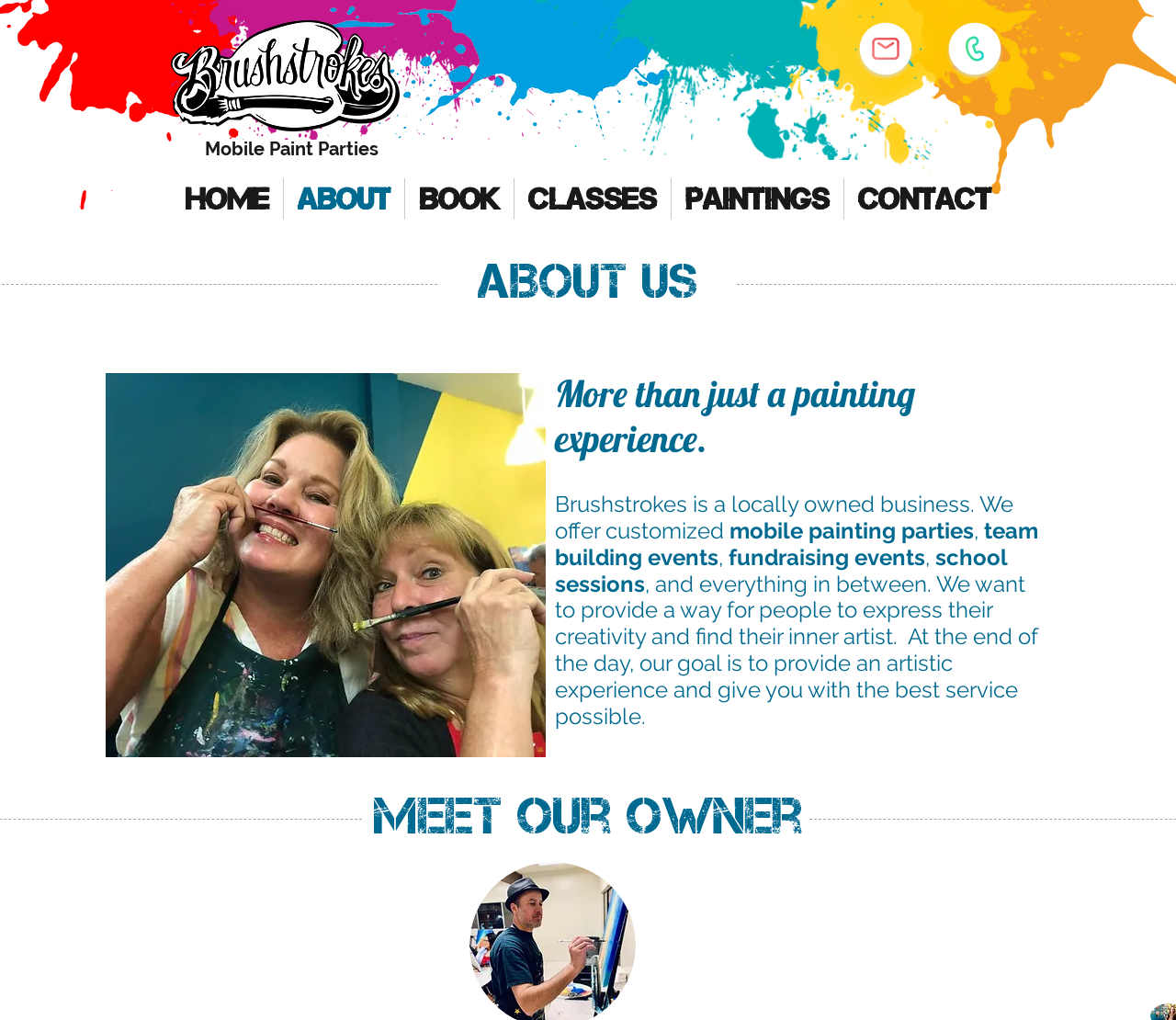What is the goal of Brushstrokes?
Can you offer a detailed and complete answer to this question?

According to the webpage, 'our goal is to provide an artistic experience and give you with the best service possible', indicating that Brushstrokes aims to provide a high-quality artistic experience for its customers.